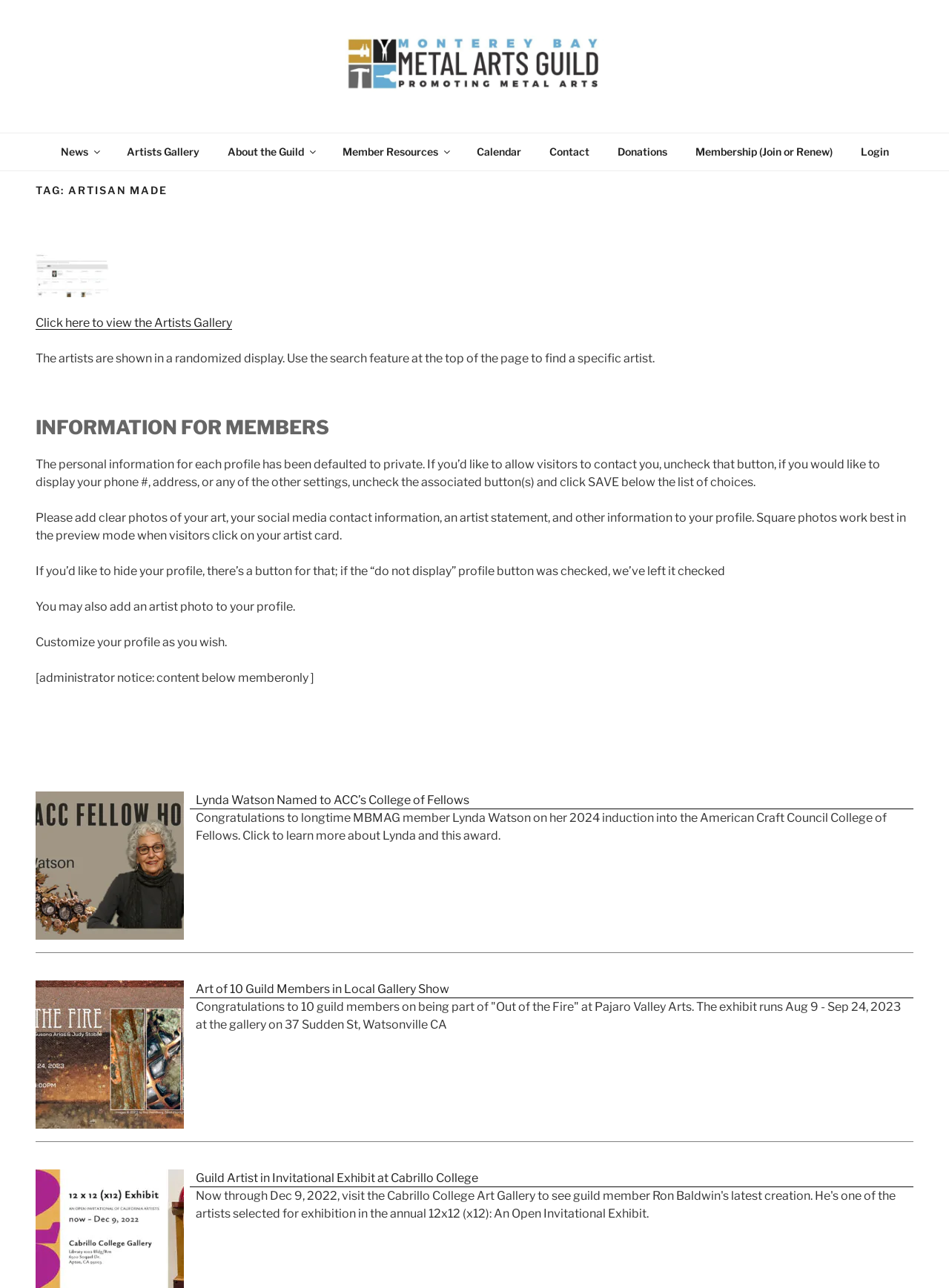What is the purpose of the search feature?
From the screenshot, supply a one-word or short-phrase answer.

To find a specific artist